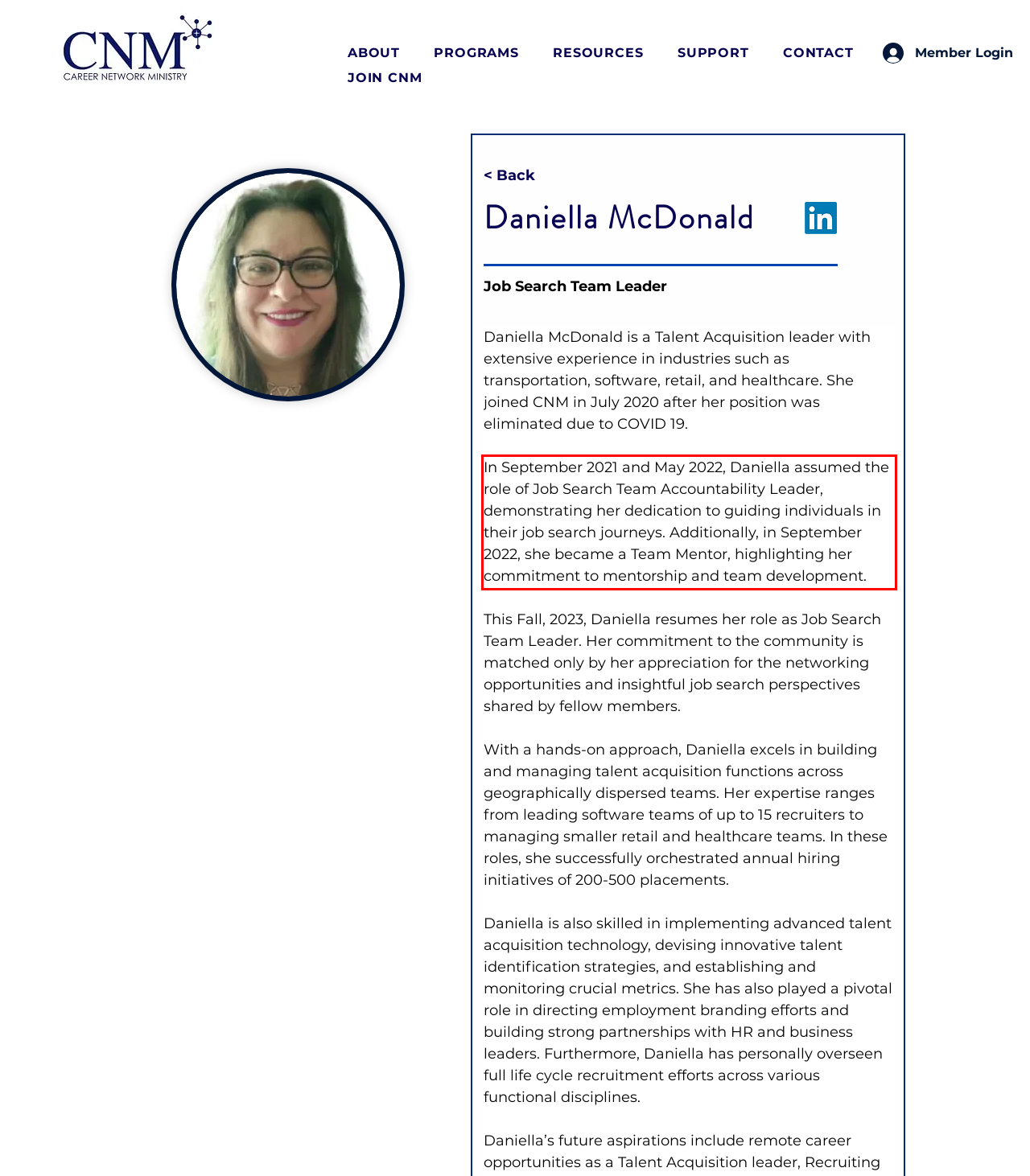Look at the screenshot of the webpage, locate the red rectangle bounding box, and generate the text content that it contains.

In September 2021 and May 2022, Daniella assumed the role of Job Search Team Accountability Leader, demonstrating her dedication to guiding individuals in their job search journeys. Additionally, in September 2022, she became a Team Mentor, highlighting her commitment to mentorship and team development.